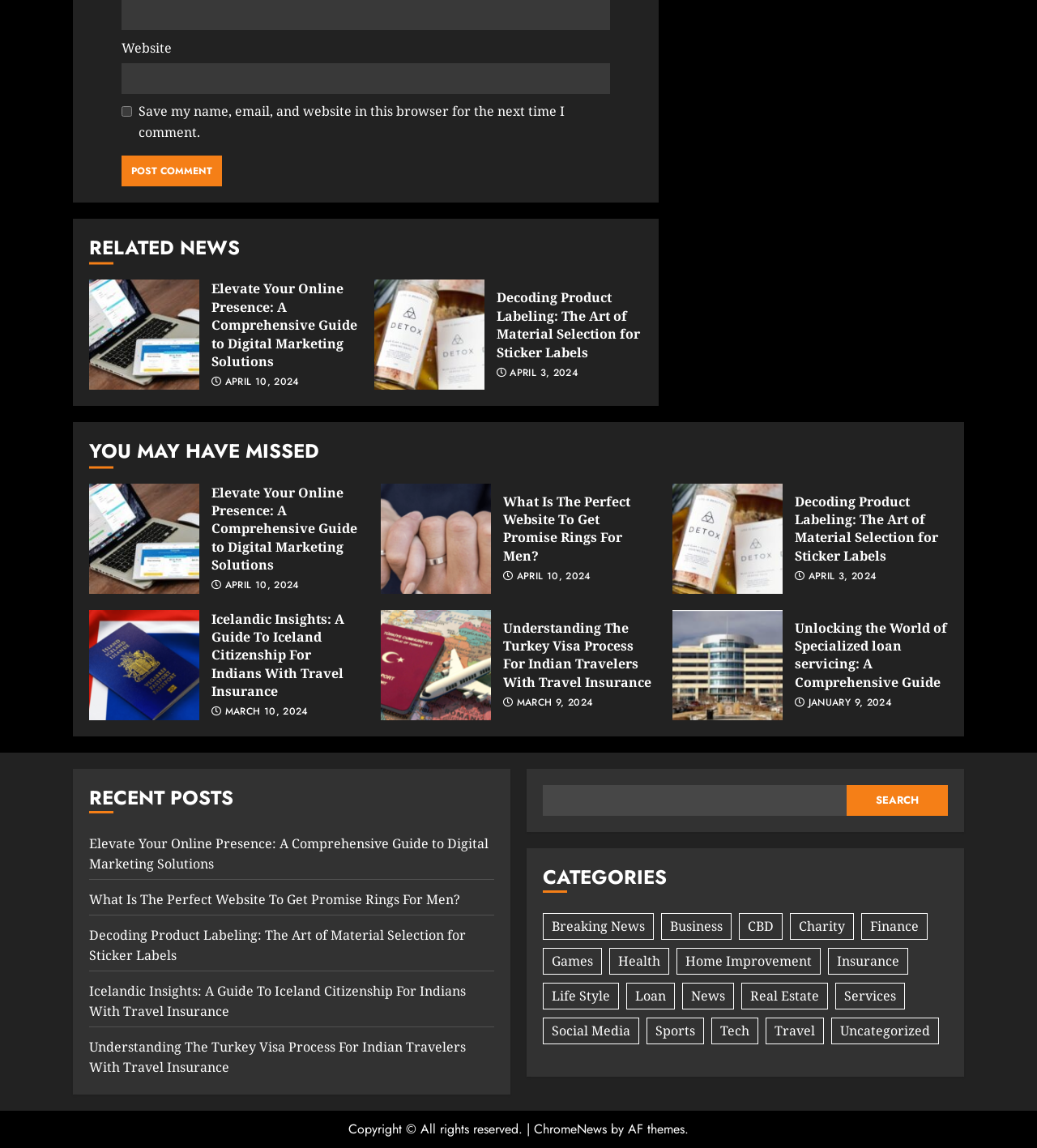Find the bounding box coordinates of the element to click in order to complete this instruction: "post a comment". The bounding box coordinates must be four float numbers between 0 and 1, denoted as [left, top, right, bottom].

[0.117, 0.136, 0.214, 0.162]